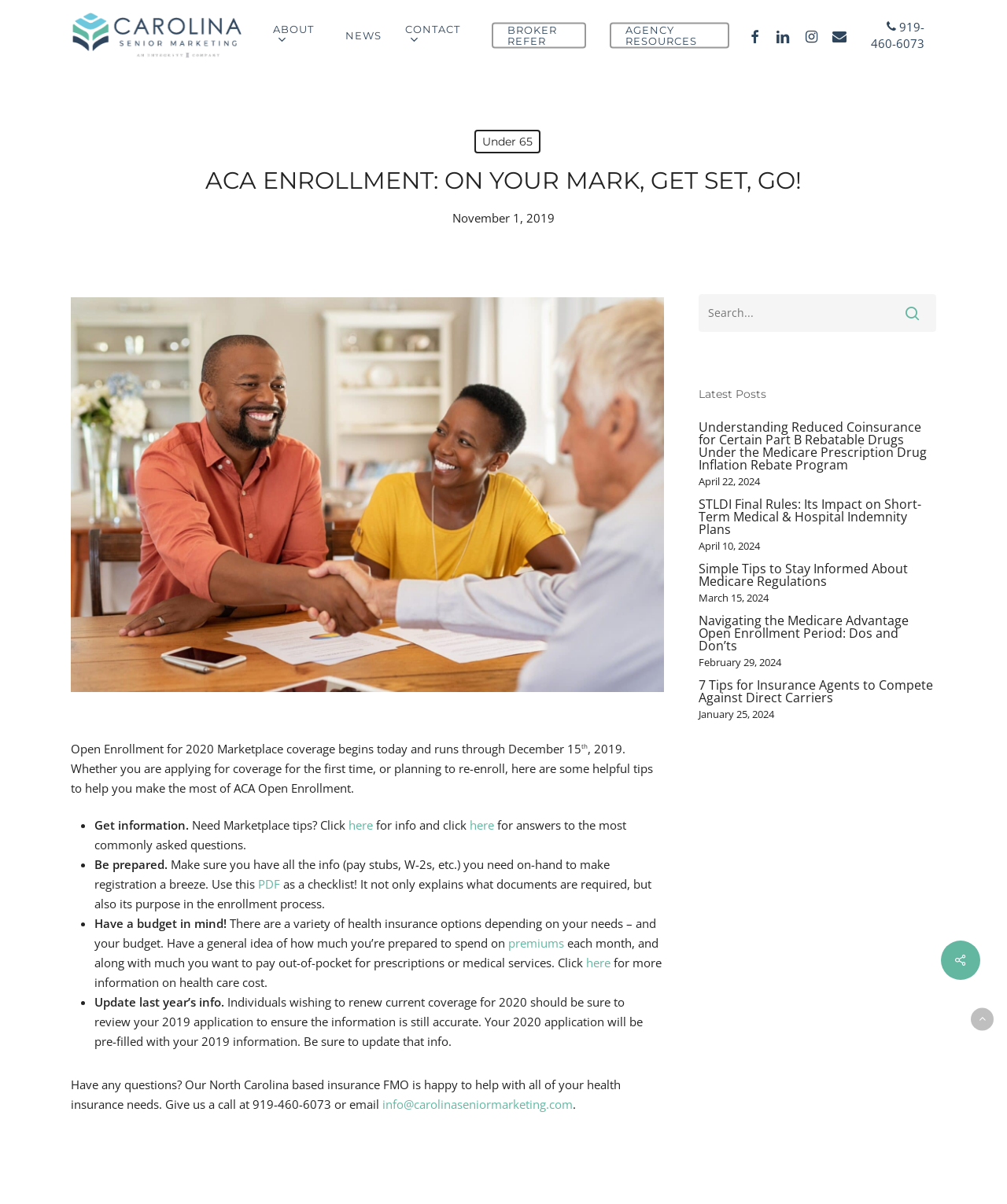Identify the webpage's primary heading and generate its text.

ACA ENROLLMENT: ON YOUR MARK, GET SET, GO!